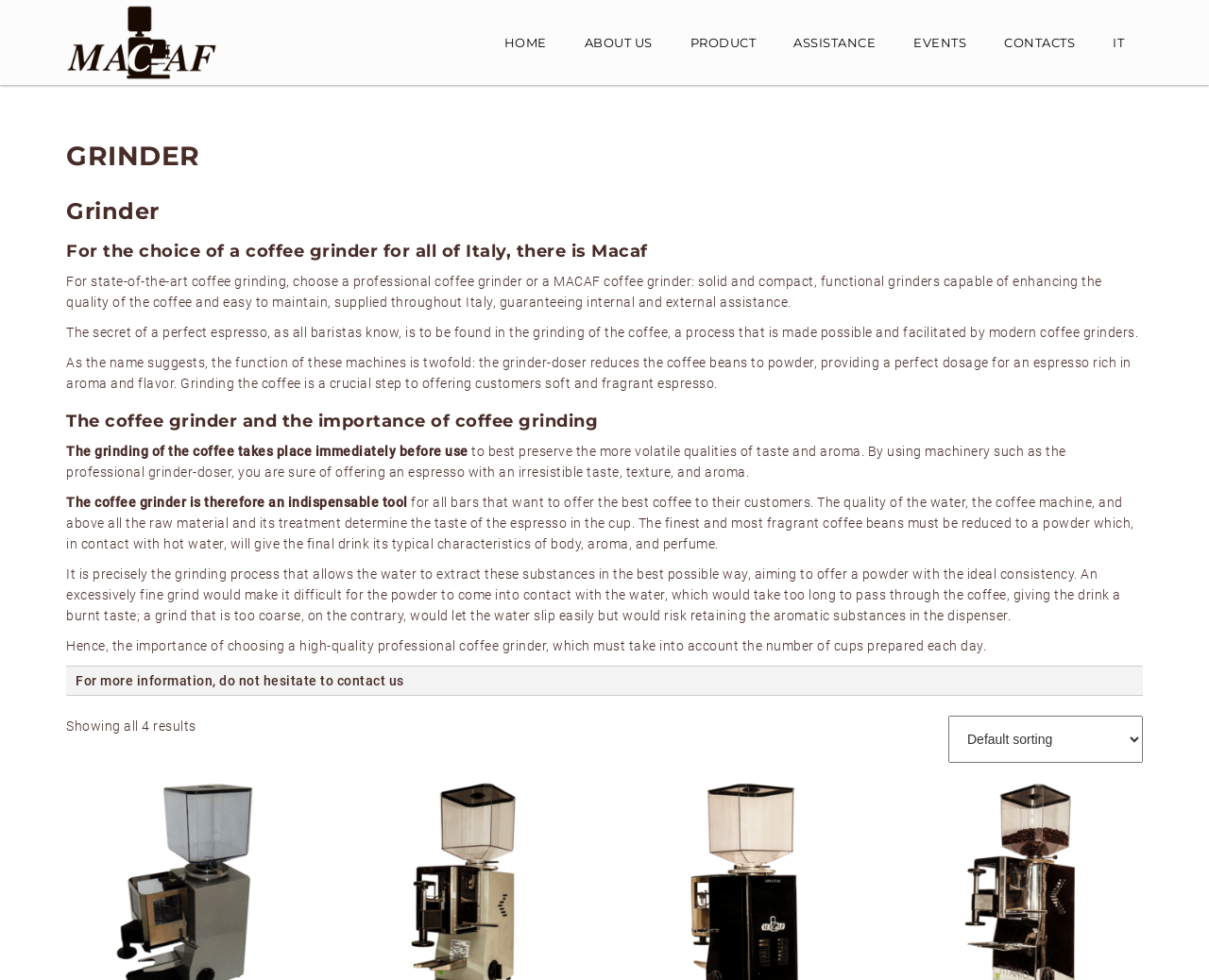Can you provide the bounding box coordinates for the element that should be clicked to implement the instruction: "Click the HOME link"?

[0.417, 0.035, 0.452, 0.056]